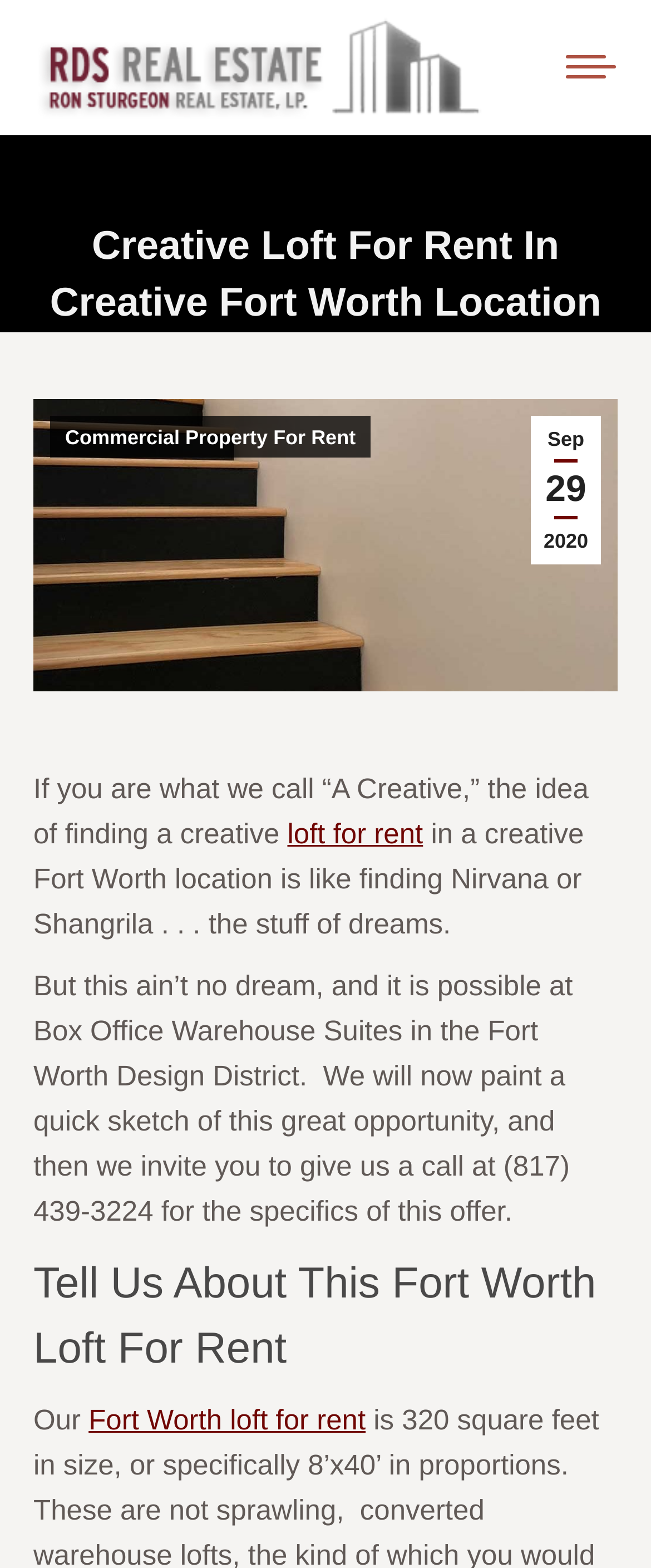Please identify the webpage's heading and generate its text content.

Creative Loft For Rent In Creative Fort Worth Location